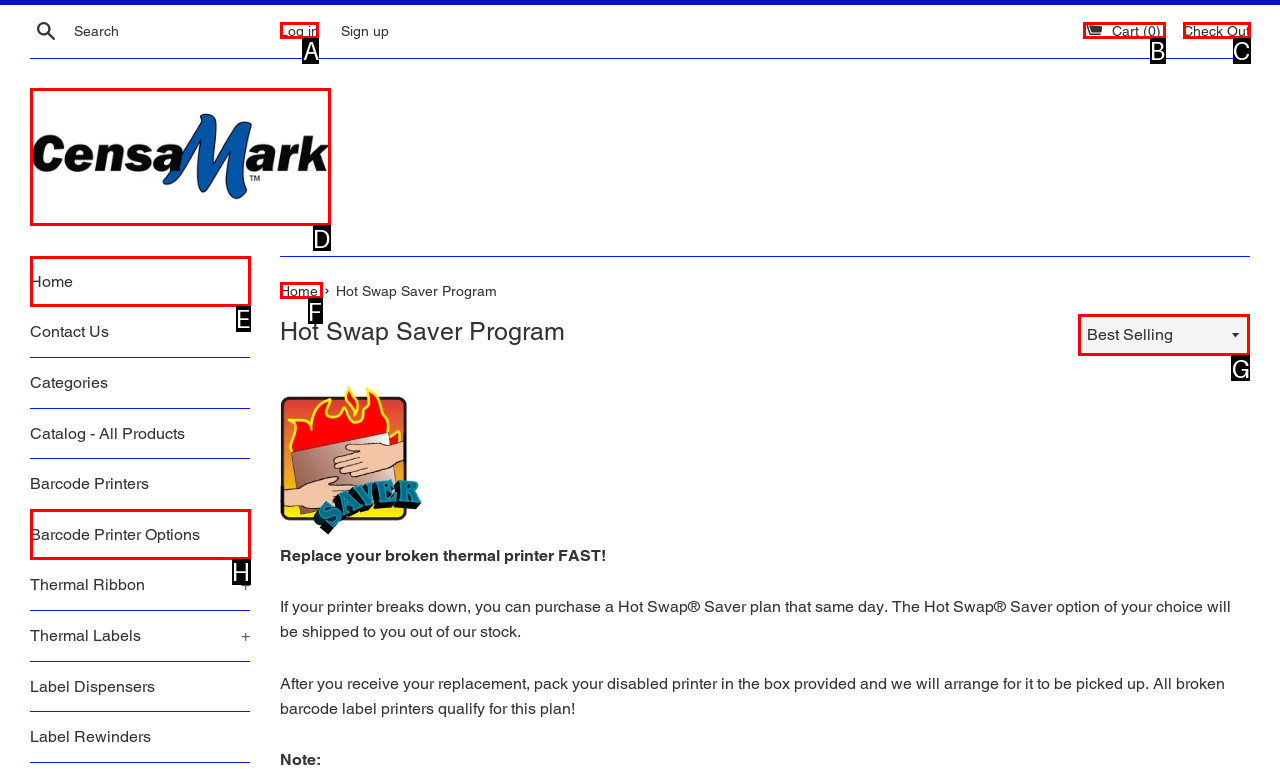Show which HTML element I need to click to perform this task: Log in to your account Answer with the letter of the correct choice.

A